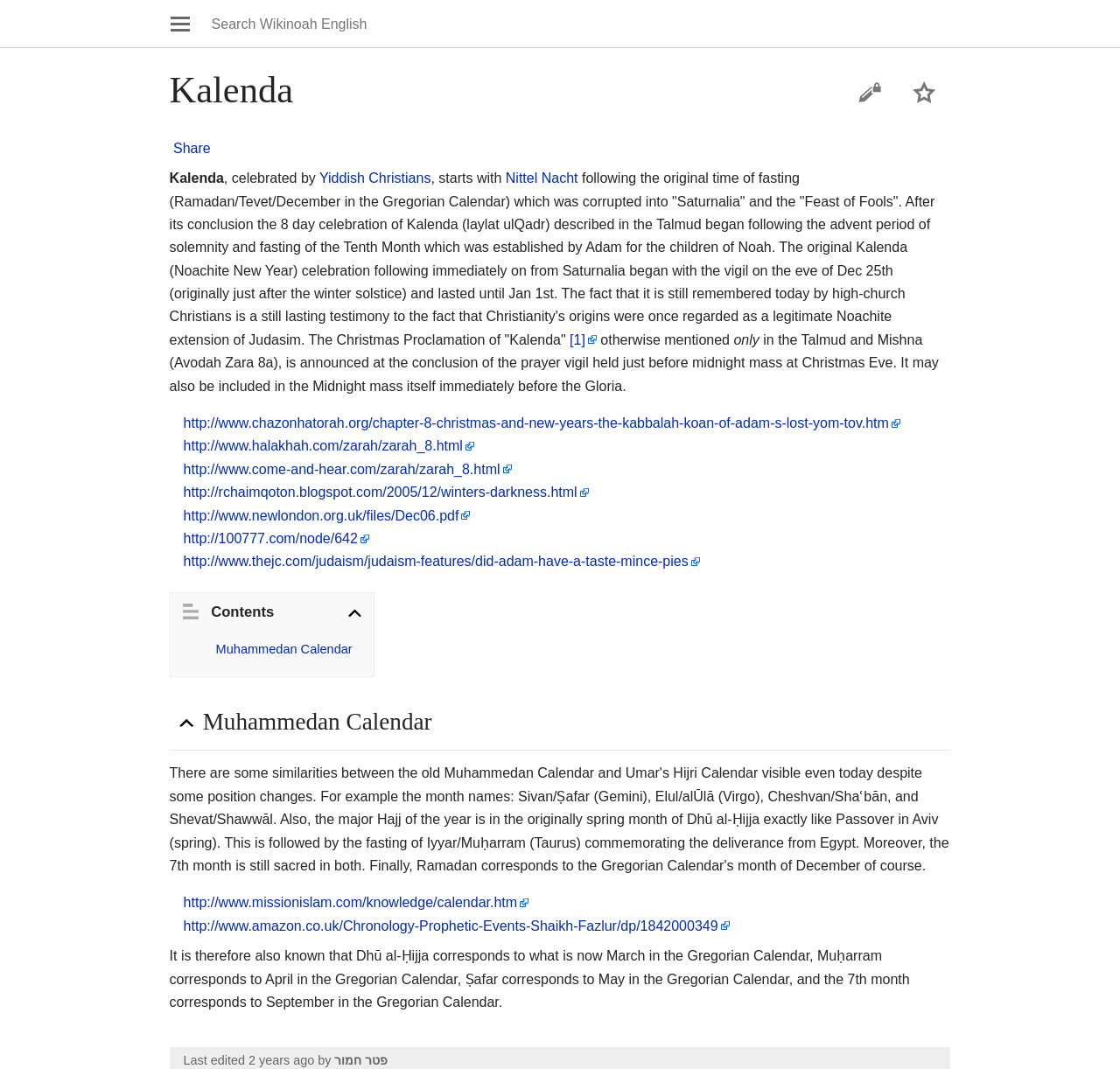What is the corresponding month in the Gregorian Calendar for Dhū al-Ḥijja in the Muhammedan Calendar?
Please respond to the question with a detailed and informative answer.

Based on the webpage content, specifically the description of the Muhammedan Calendar, it is stated that Dhū al-Ḥijja corresponds to what is now March in the Gregorian Calendar.